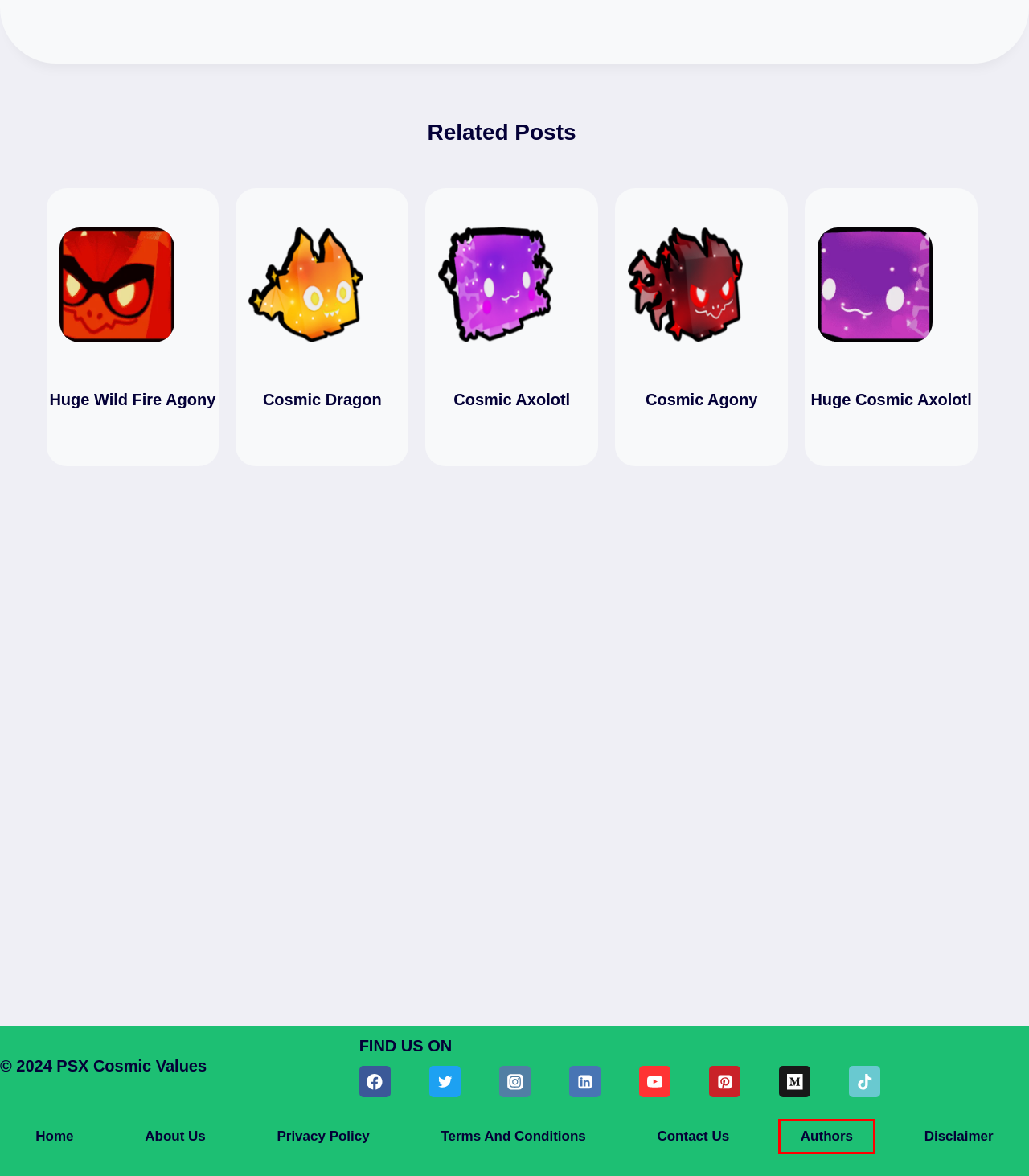Assess the screenshot of a webpage with a red bounding box and determine which webpage description most accurately matches the new page after clicking the element within the red box. Here are the options:
A. Privacy Policy - PSX Cosmic Values
B. About Us - PSX Cosmic Values
C. Cosmic Agony Cosmic Value
D. Huge Wild Fire Agony Cosmic Value
E. Authors - PSX Cosmic Values
F. Cosmic Dragon Cosmic Value
G. Disclaimer - PSX Cosmic Values
H. Contact Us - PSX Cosmic Values

E